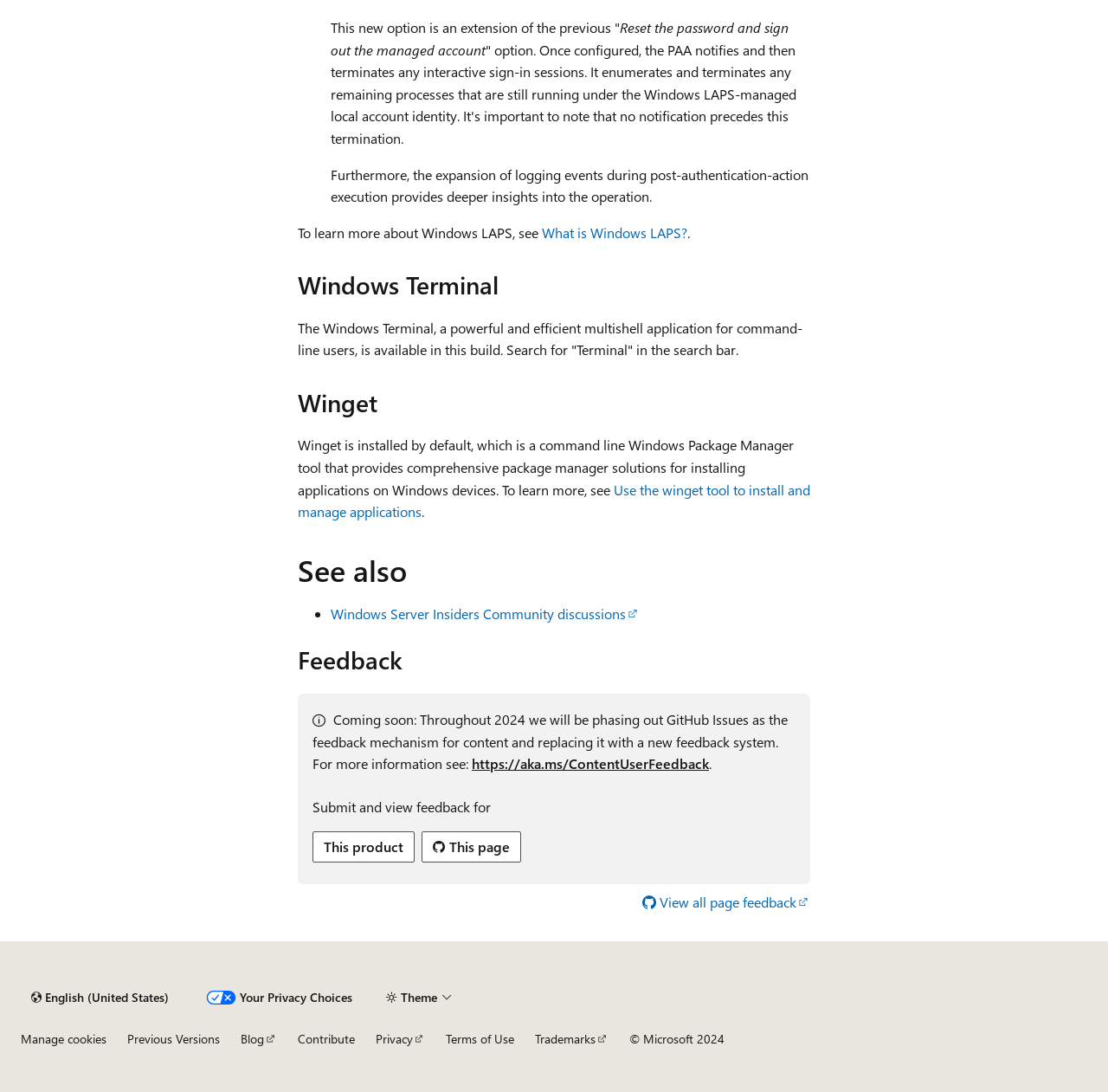Highlight the bounding box coordinates of the region I should click on to meet the following instruction: "Learn more about Windows LAPS".

[0.489, 0.204, 0.62, 0.221]